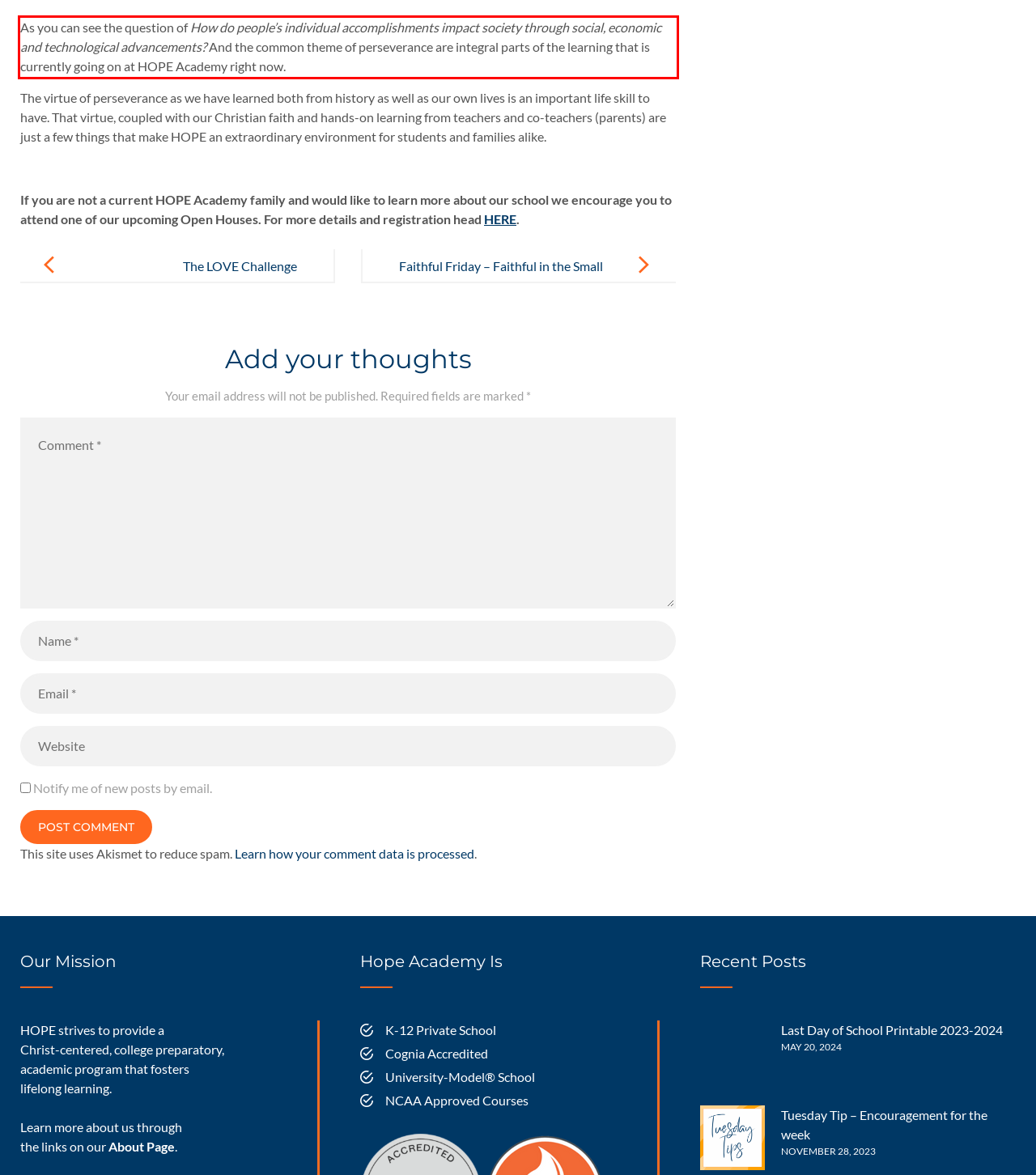You are provided with a screenshot of a webpage that includes a red bounding box. Extract and generate the text content found within the red bounding box.

As you can see the question of How do people’s individual accomplishments impact society through social, economic and technological advancements? And the common theme of perseverance are integral parts of the learning that is currently going on at HOPE Academy right now.